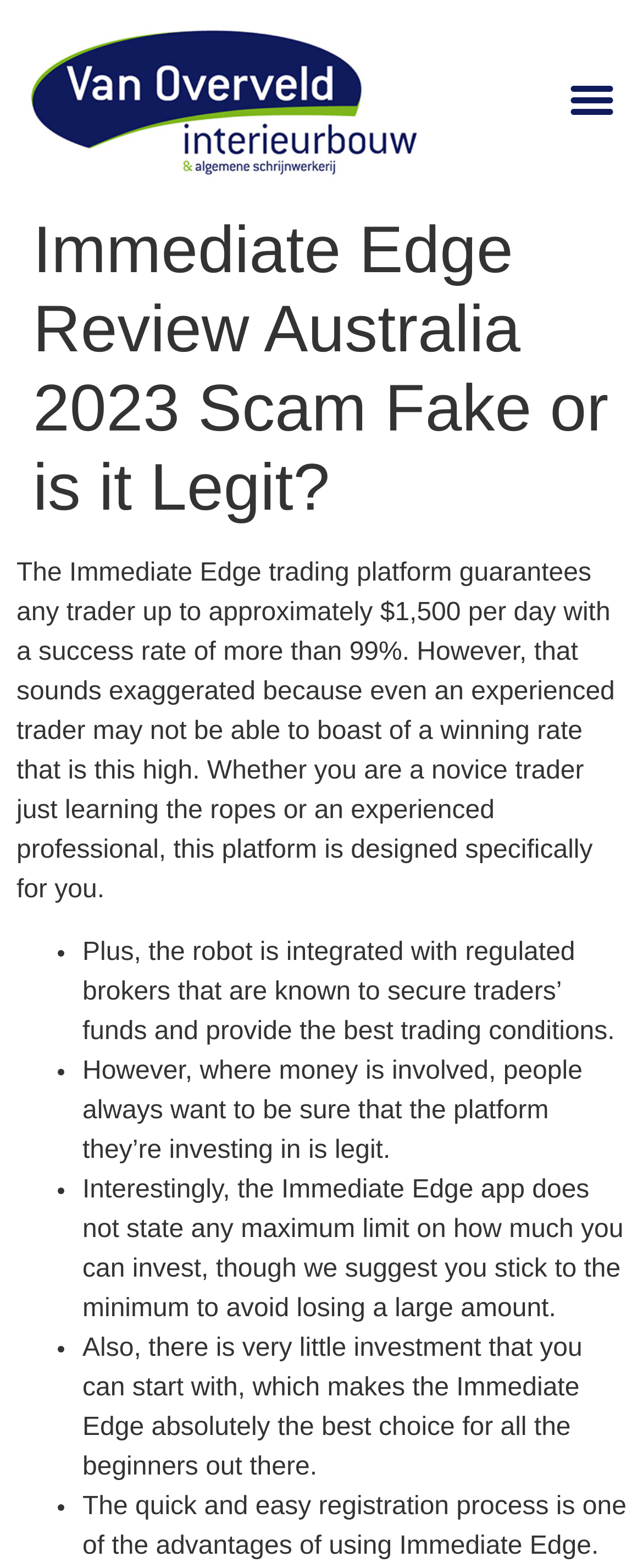Based on the image, provide a detailed response to the question:
What is the minimum investment required?

The webpage states that there is very little investment that you can start with, which makes the Immediate Edge absolutely the best choice for all the beginners out there.